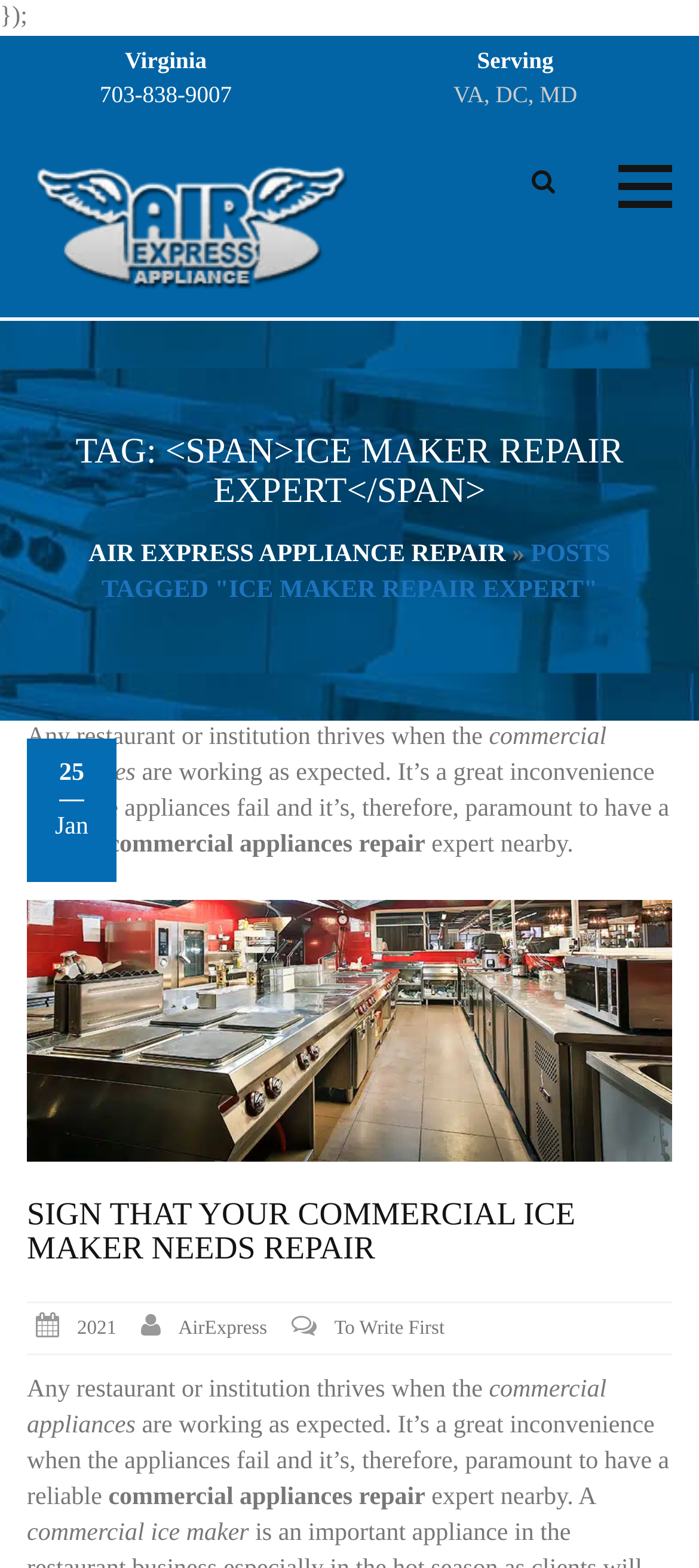Answer in one word or a short phrase: 
What areas does Air Express Appliance Repair serve?

VA, DC, MD